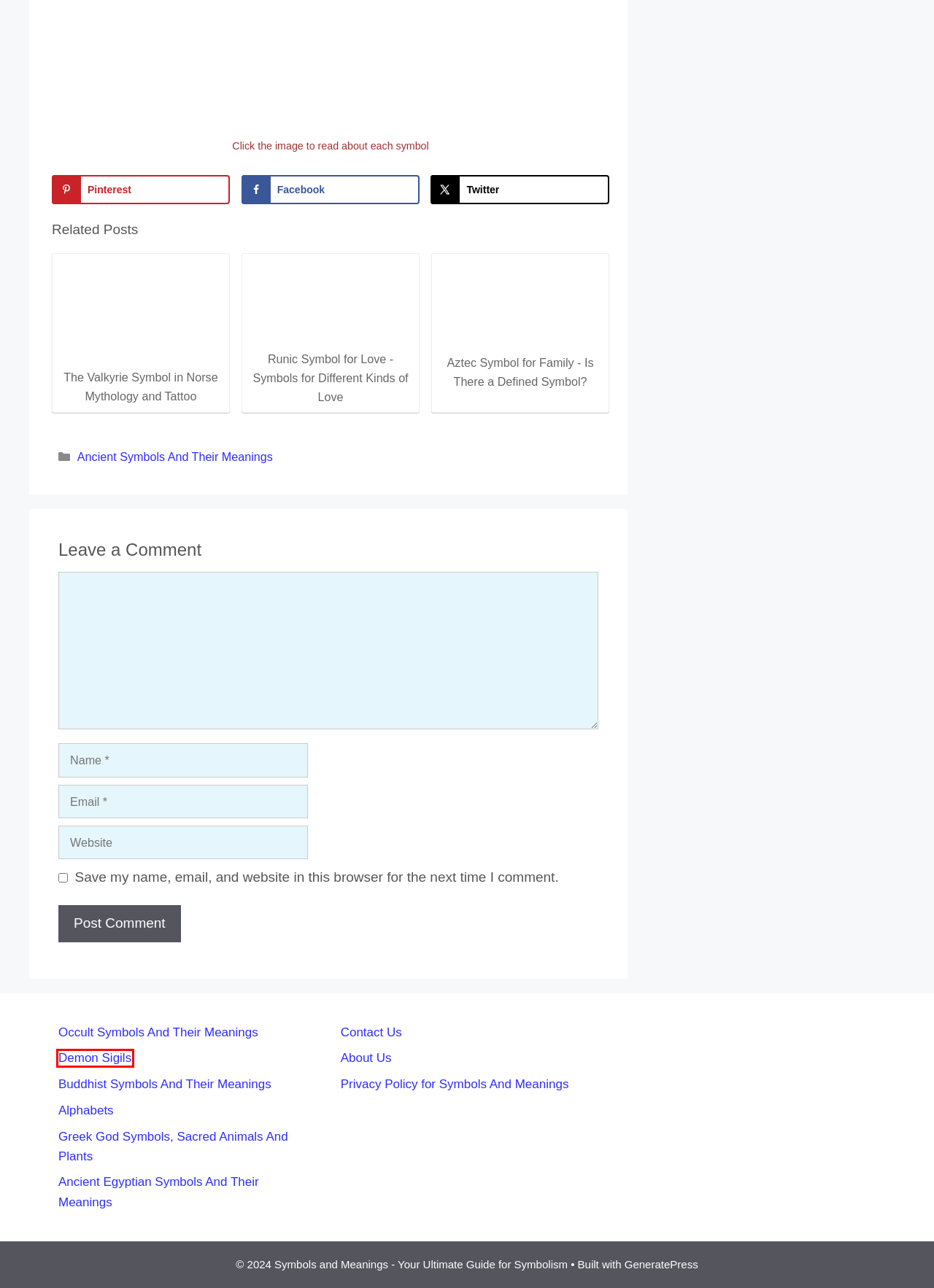You have a screenshot of a webpage with a red rectangle bounding box around an element. Identify the best matching webpage description for the new page that appears after clicking the element in the bounding box. The descriptions are:
A. Runic Symbol for Love - Symbols for Different Kinds of Love
B. Contact Us - Symbols And Meanings
C. Buddhist Symbols And Their Meanings - Symbols And Meanings
D. Privacy Policy for Symbols And Meanings - Symbols And Meanings
E. About Us - Symbols And Meanings
F. The Valkyrie Symbol in Norse Mythology and Tattoo
G. Aztec Symbol for Family - Is There a Defined Symbol?
H. Demon Sigils - Symbols And Meanings

H